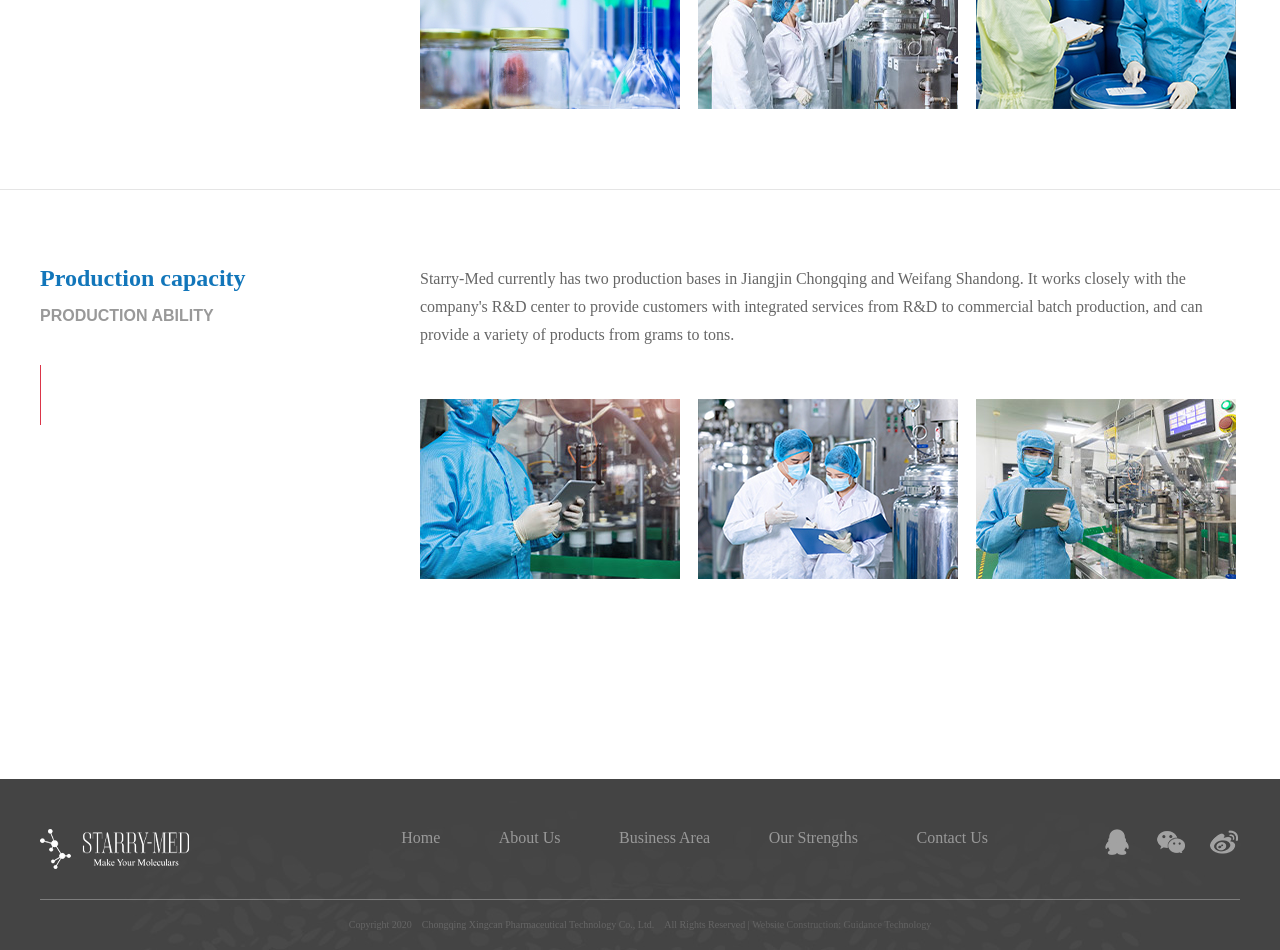How many links are in the navigation menu?
Refer to the screenshot and answer in one word or phrase.

5